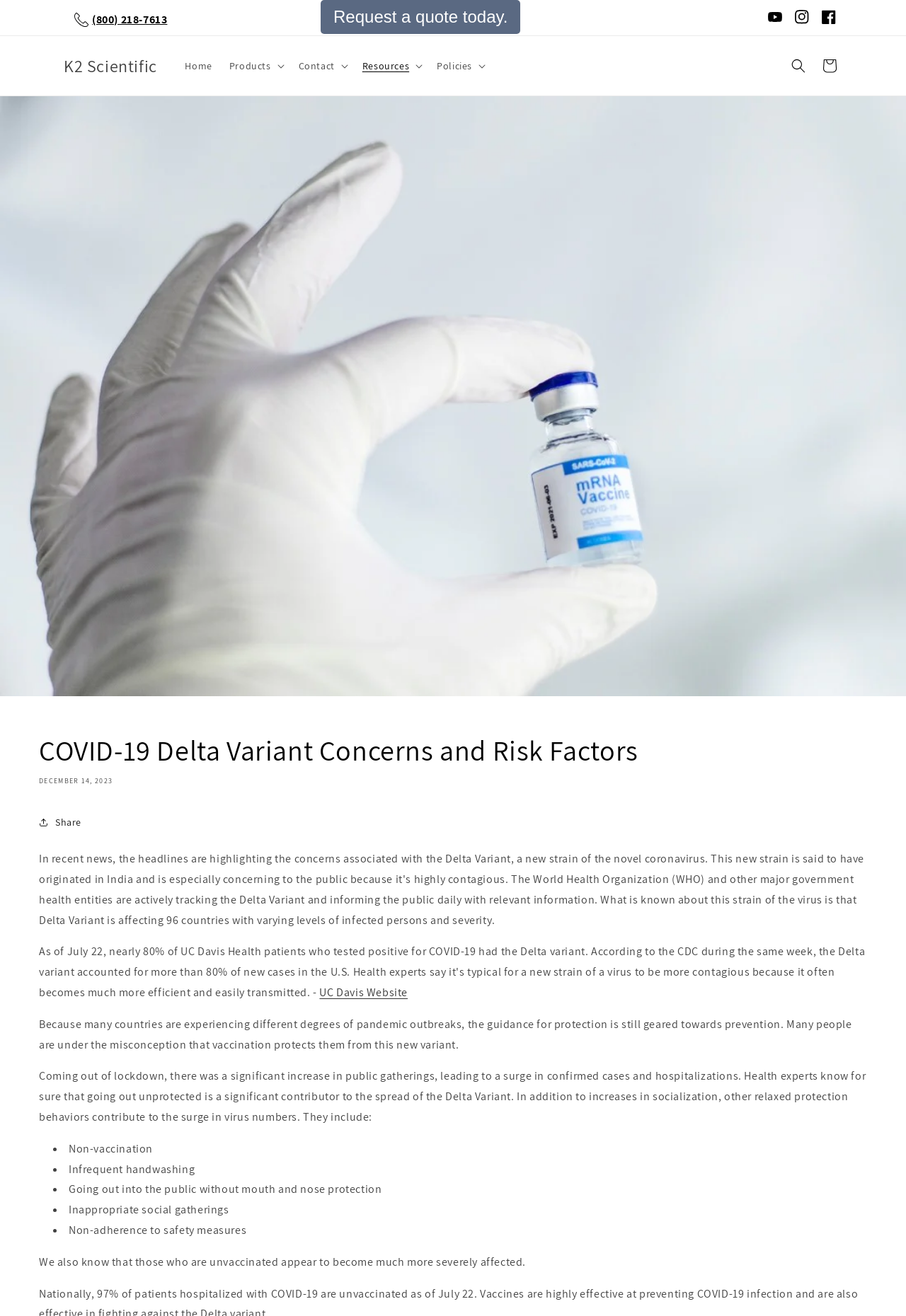Provide a brief response to the question using a single word or phrase: 
What is the topic of the article on this webpage?

COVID-19 Delta Variant Concerns and Risk Factors